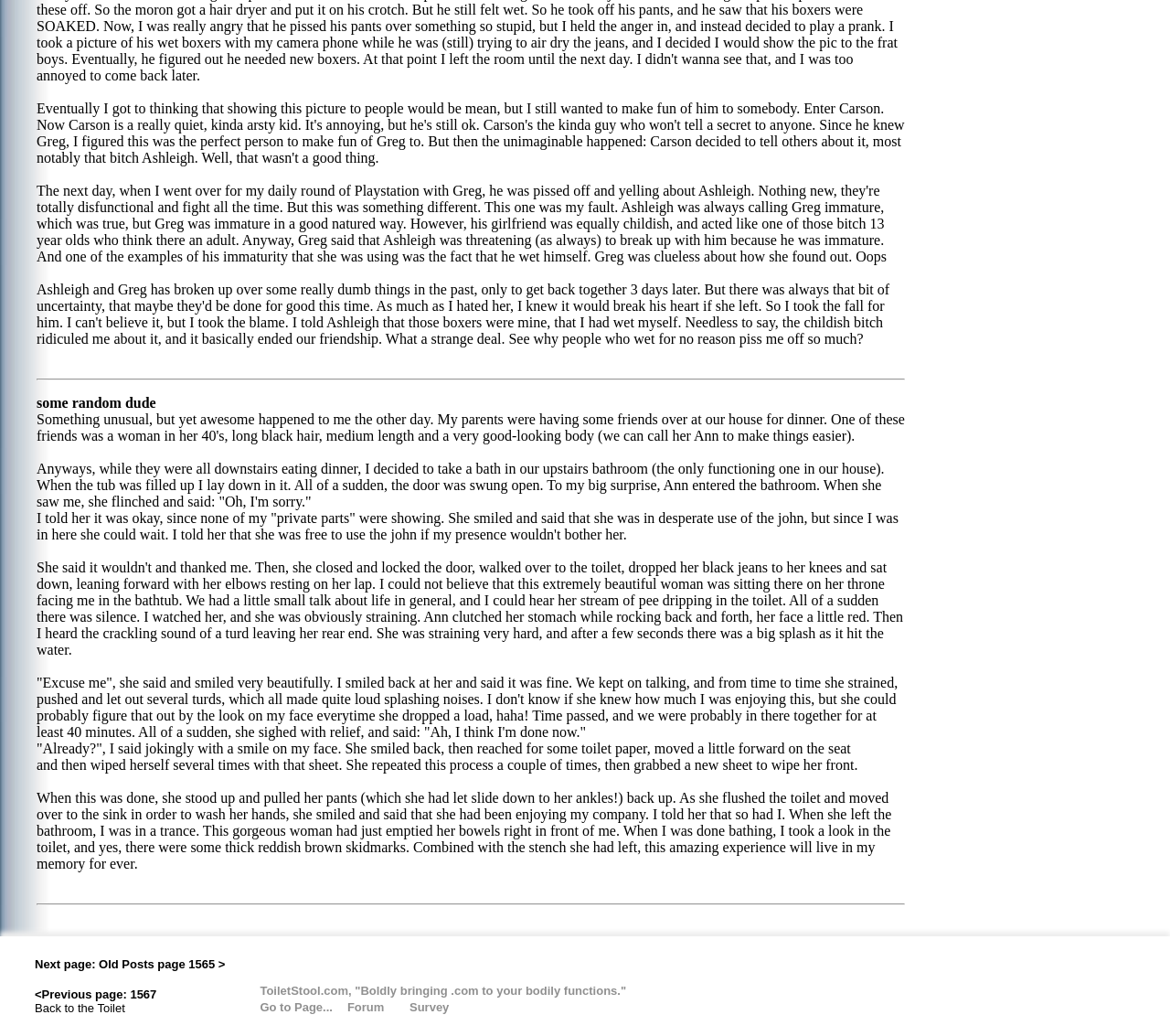What is Ann doing when she says 'Ah, I think I'm done now'?
Using the information from the image, give a concise answer in one word or a short phrase.

Using the toilet